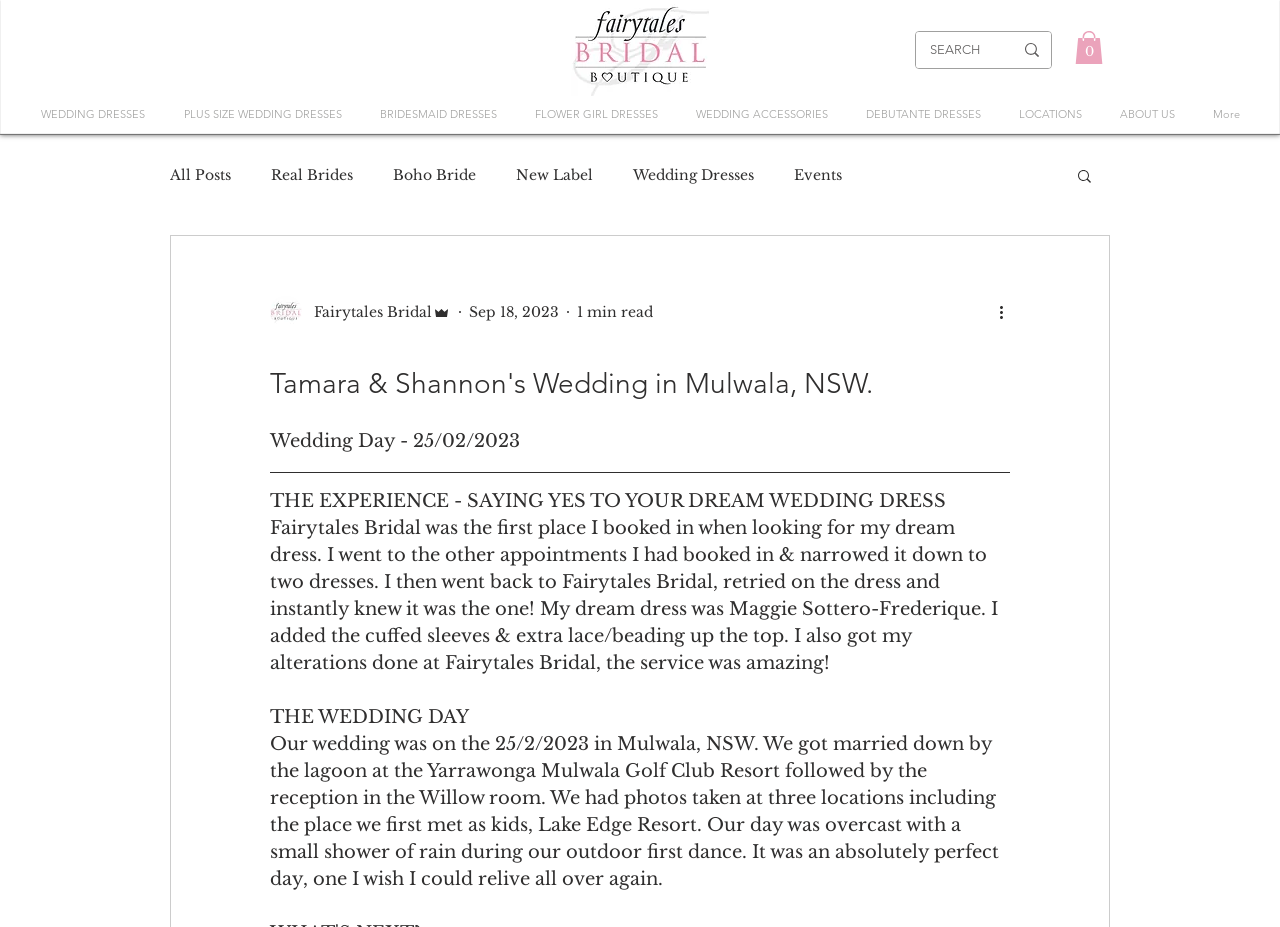Deliver a detailed narrative of the webpage's visual and textual elements.

This webpage appears to be a wedding blog or a wedding dress boutique's website. At the top, there is a navigation menu with links to various sections, including "Wedding Dresses", "Plus Size Wedding Dresses", "Bridesmaid Dresses", and more. Below the navigation menu, there is a search bar with a magnifying glass icon and a cart icon with 0 items.

On the left side of the page, there is a blog section with a heading "Tamara & Shannon's Wedding in Mulwala, NSW." The blog post includes a wedding day description, "Wedding Day - 25/02/2023", followed by a brief story about the bride's experience finding her dream wedding dress at Fairytales Bridal Boutique. The story is accompanied by an image.

The blog post continues with a section titled "THE WEDDING DAY", which describes the wedding ceremony and reception, including the location, photoshoot, and weather. The text is divided into paragraphs, making it easy to read.

On the right side of the page, there is a section with links to other blog posts, including "All Posts", "Real Brides", "Boho Bride", and more. There is also a button to search for blog posts.

Throughout the page, there are several images, including a logo for Fairytales Bridal Boutique, a writer's picture, and other decorative icons. The overall layout is clean and easy to navigate, with clear headings and concise text.